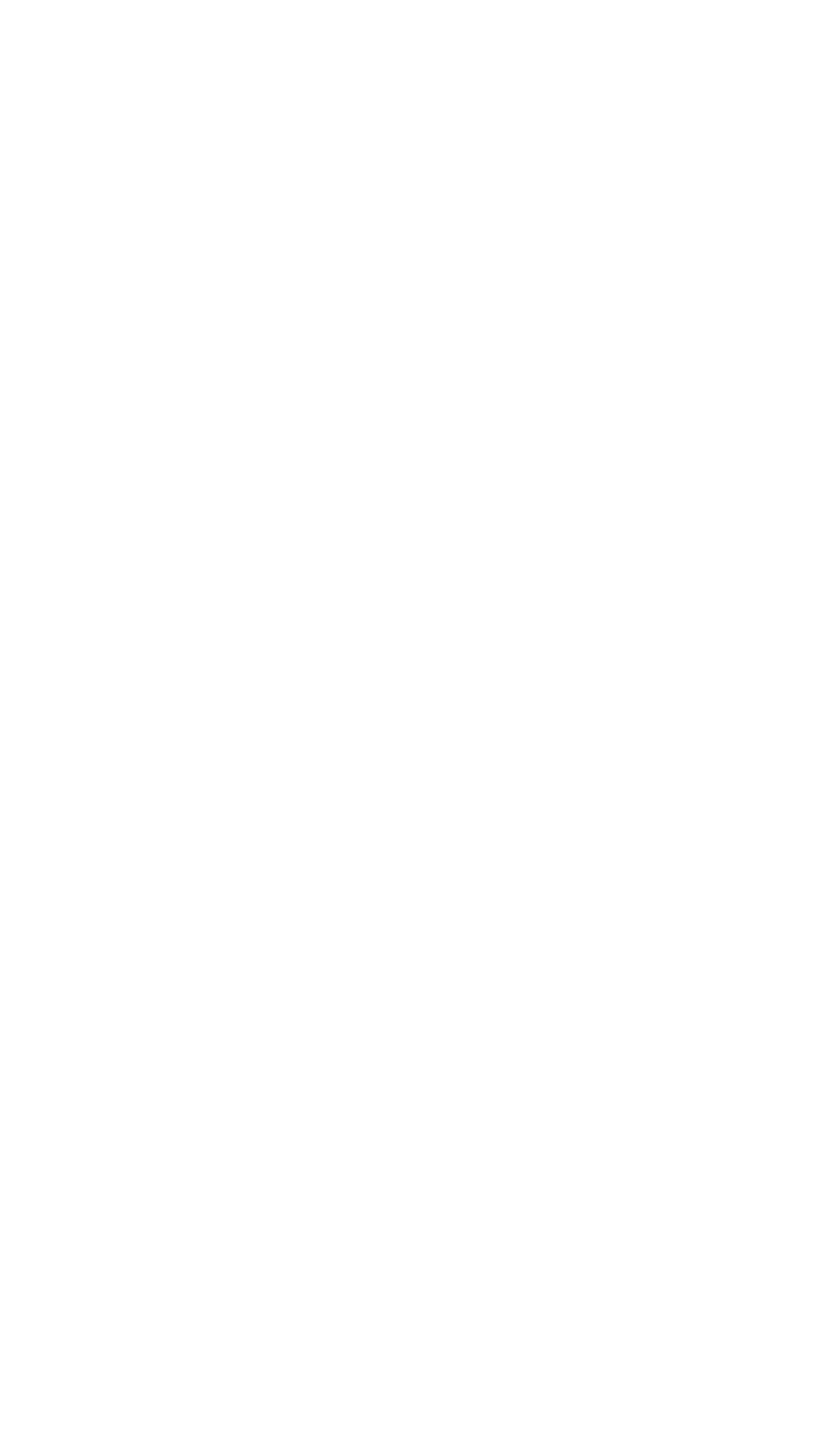What social media platforms are available for following?
Kindly offer a detailed explanation using the data available in the image.

The social media platforms can be found in the top-right corner of the webpage, where there are links to Facebook, Twitter, and Instagram, along with their respective icons.